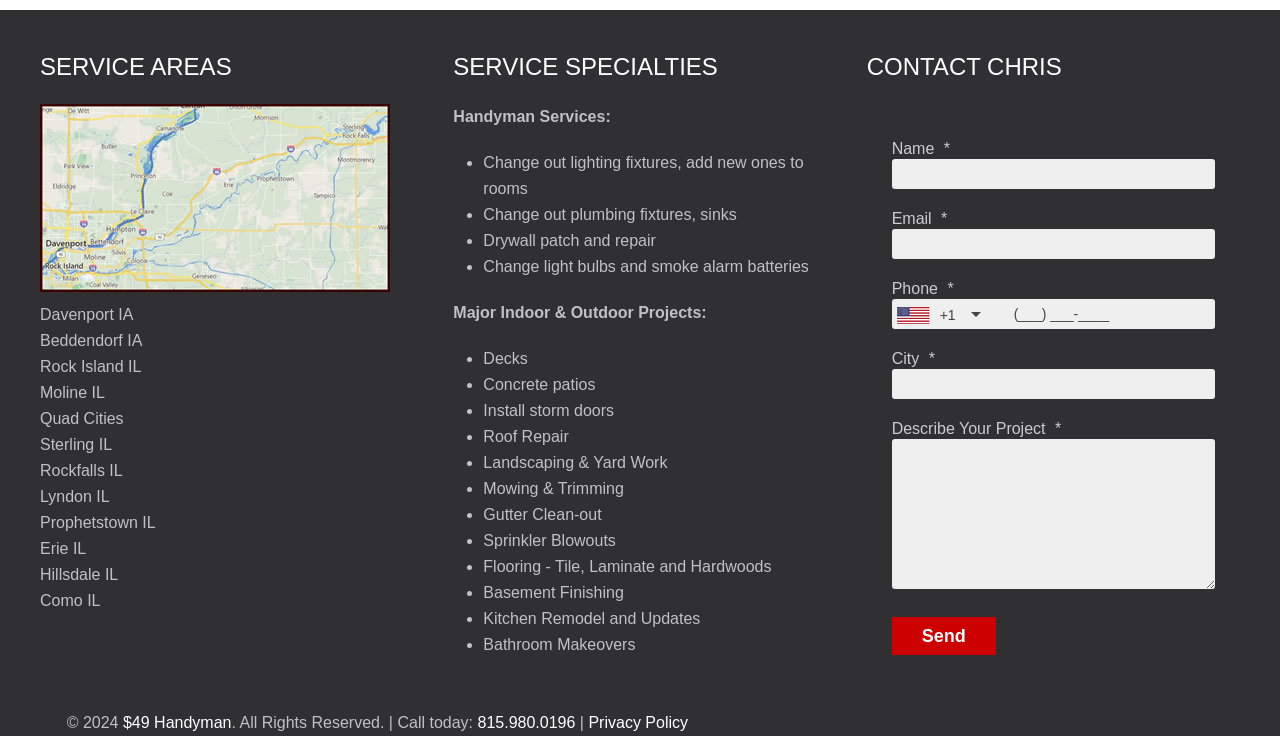Please mark the clickable region by giving the bounding box coordinates needed to complete this instruction: "Enter your name".

[0.697, 0.216, 0.949, 0.257]